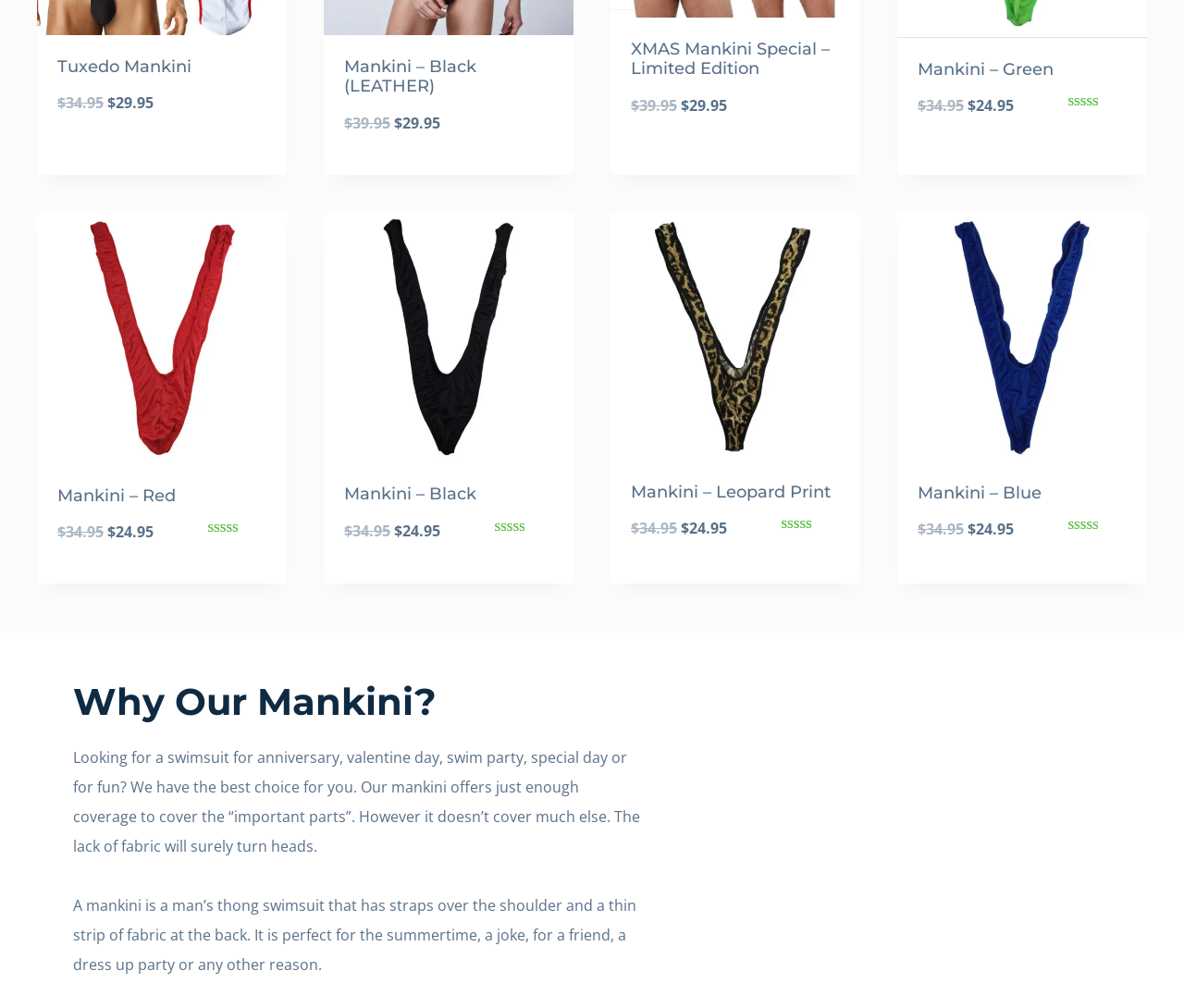Identify the bounding box coordinates of the element to click to follow this instruction: 'Add to cart: “Mankini - Leopard Print”'. Ensure the coordinates are four float values between 0 and 1, provided as [left, top, right, bottom].

[0.533, 0.578, 0.709, 0.605]